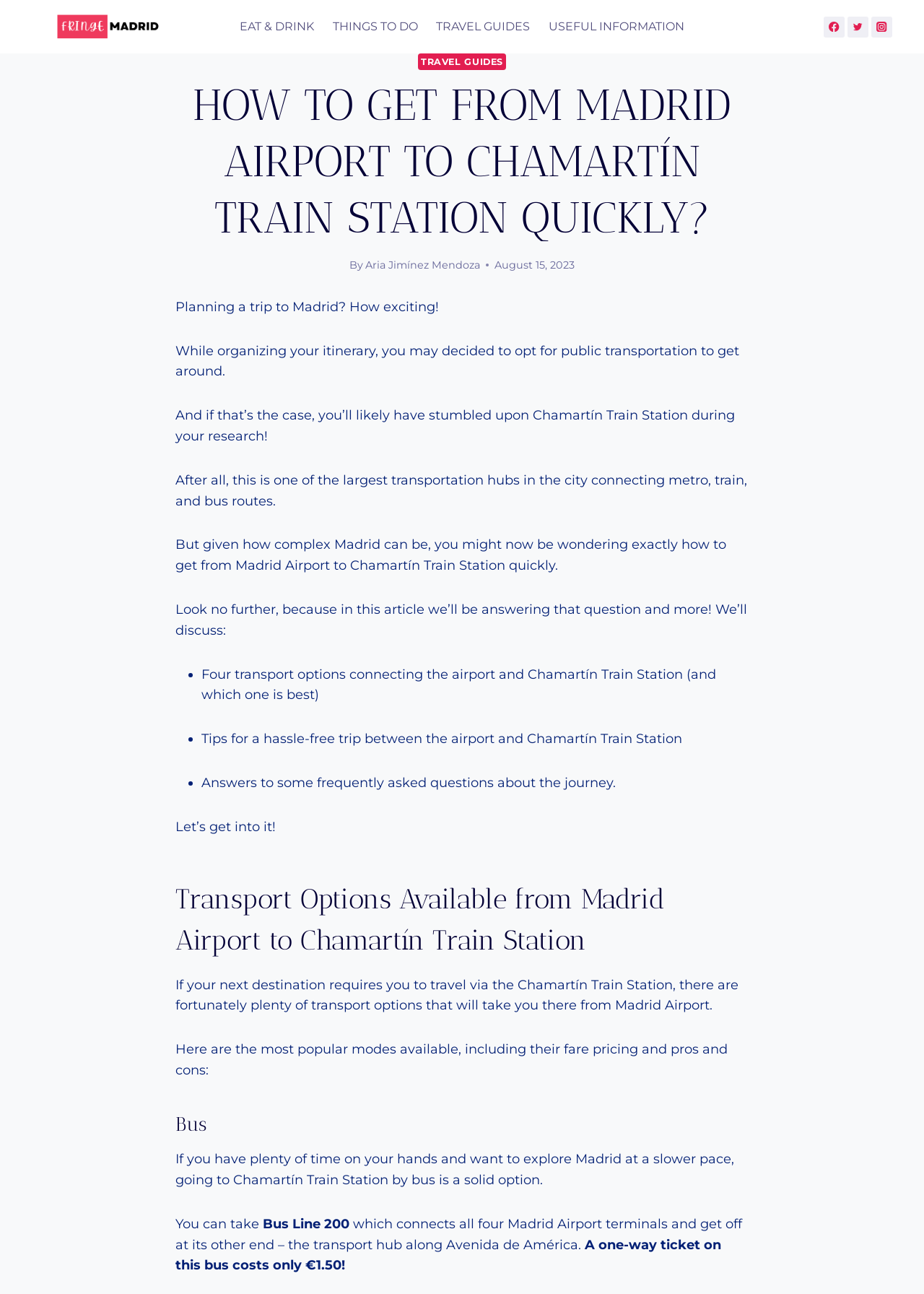Answer the question in a single word or phrase:
What is the topic of the article?

Getting from Madrid Airport to Chamartin Train Station